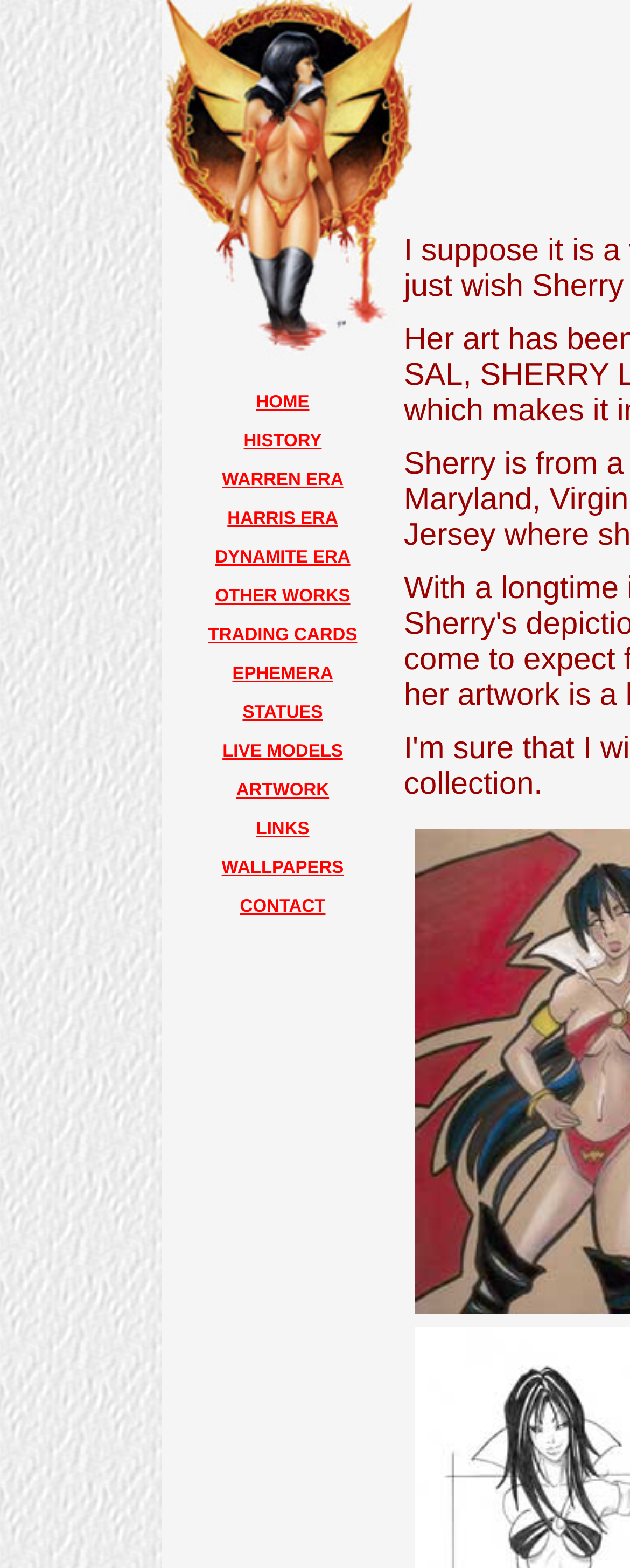Specify the bounding box coordinates of the element's region that should be clicked to achieve the following instruction: "View the HISTORY page". The bounding box coordinates consist of four float numbers between 0 and 1, in the format [left, top, right, bottom].

[0.387, 0.275, 0.511, 0.288]